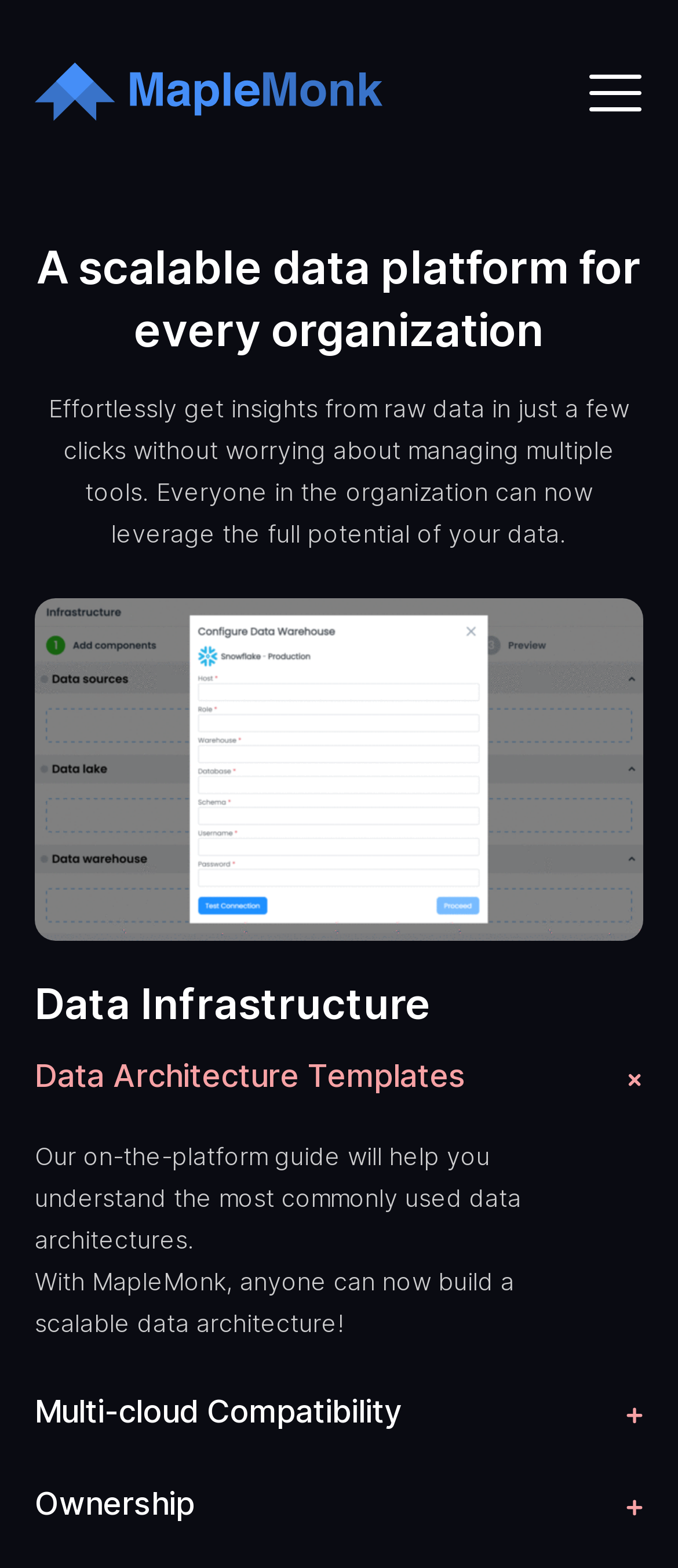Based on the element description: "alt="MapleMonk"", identify the UI element and provide its bounding box coordinates. Use four float numbers between 0 and 1, [left, top, right, bottom].

[0.051, 0.046, 0.564, 0.068]